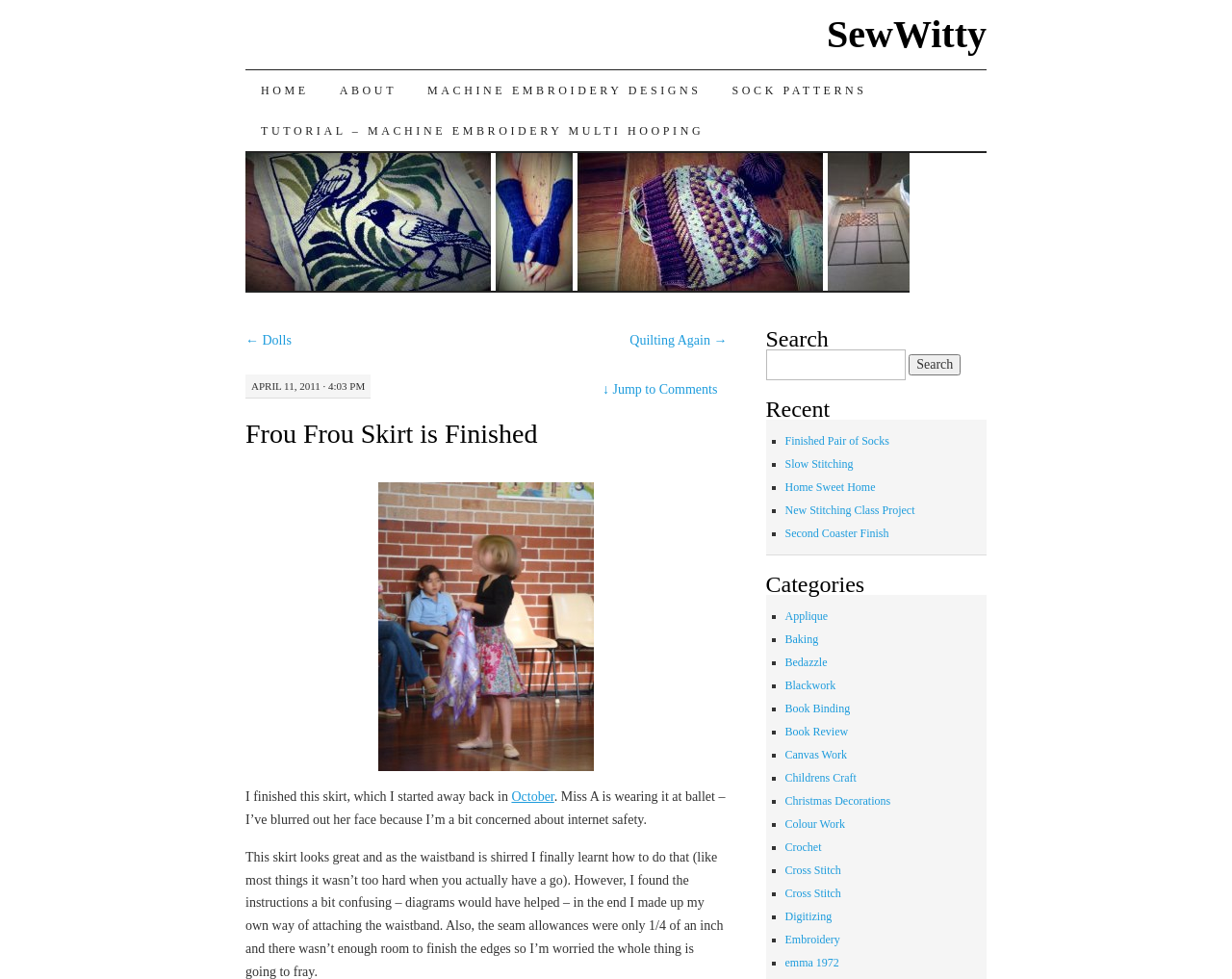Locate the bounding box coordinates of the UI element described by: "Baking". Provide the coordinates as four float numbers between 0 and 1, formatted as [left, top, right, bottom].

[0.637, 0.646, 0.664, 0.66]